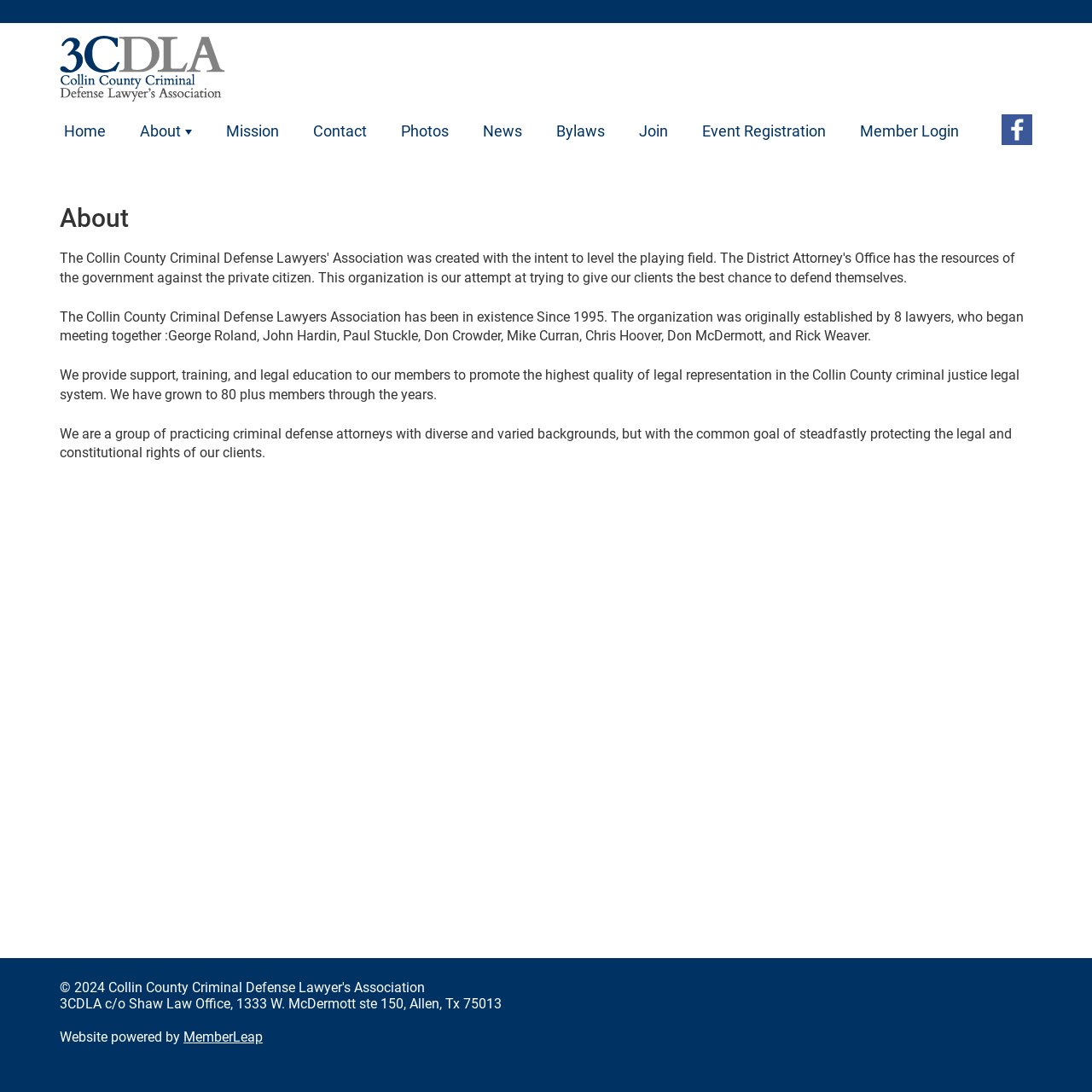Answer the question below using just one word or a short phrase: 
How many members did the organization have initially?

8